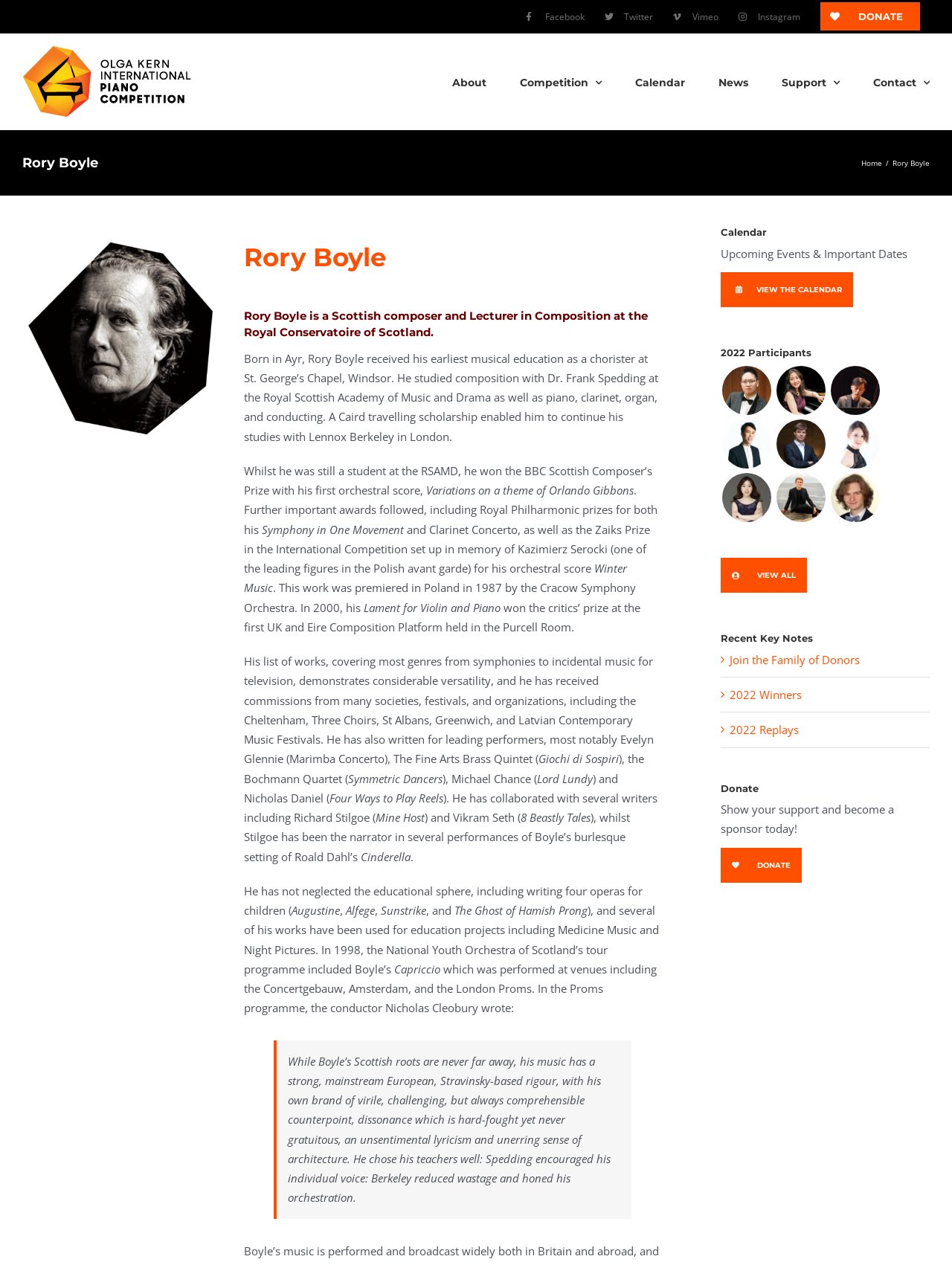Can you specify the bounding box coordinates for the region that should be clicked to fulfill this instruction: "Search for something".

None